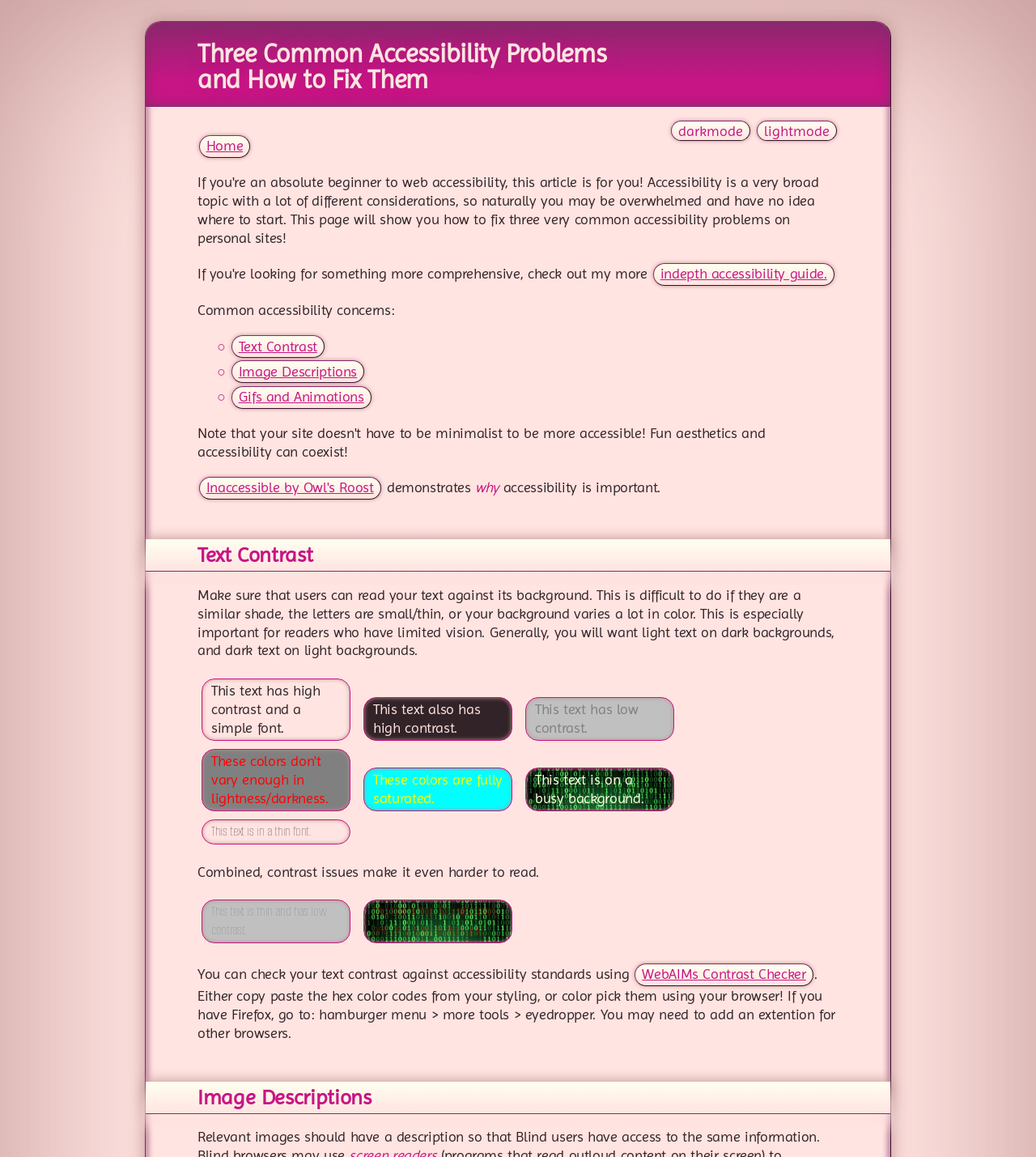Respond with a single word or phrase for the following question: 
What is the purpose of WebAIM's Contrast Checker?

Check text contrast against accessibility standards